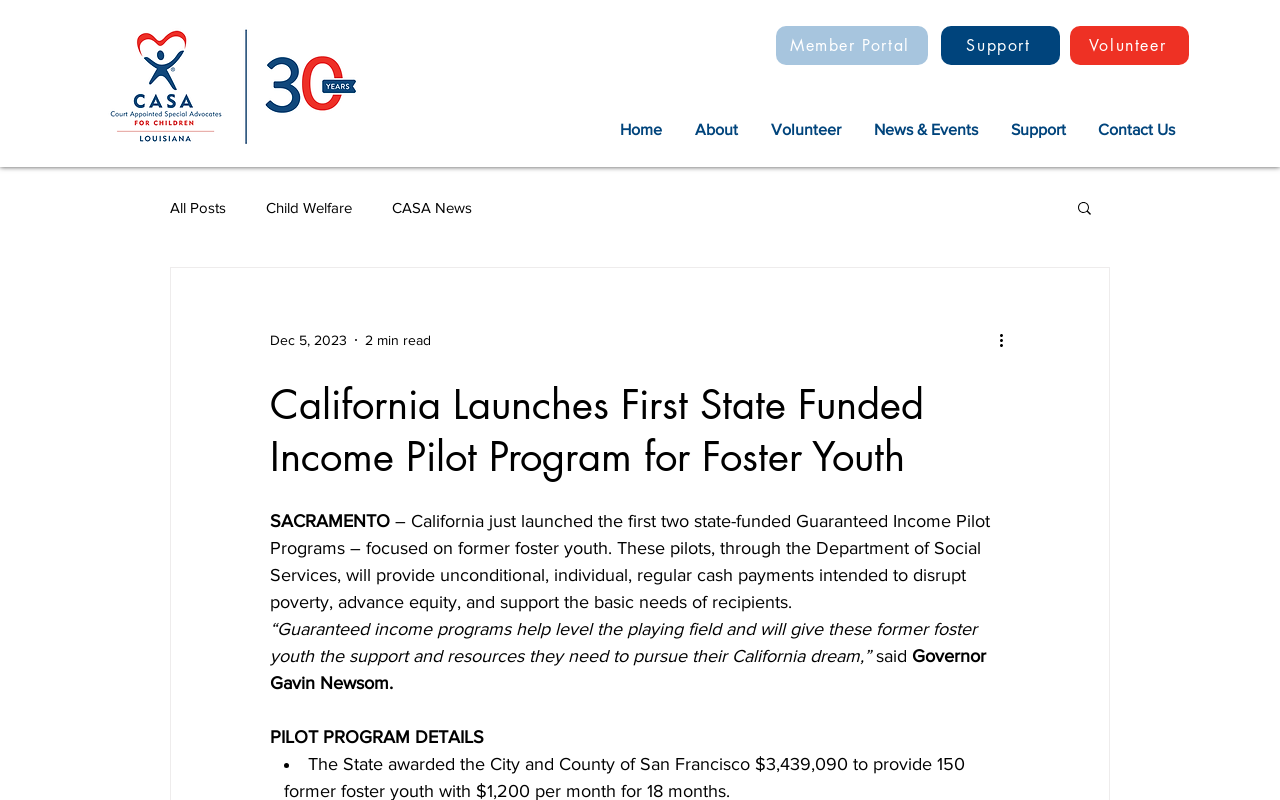Can you find the bounding box coordinates for the element that needs to be clicked to execute this instruction: "Read more about 'Child Welfare'"? The coordinates should be given as four float numbers between 0 and 1, i.e., [left, top, right, bottom].

[0.208, 0.248, 0.275, 0.269]